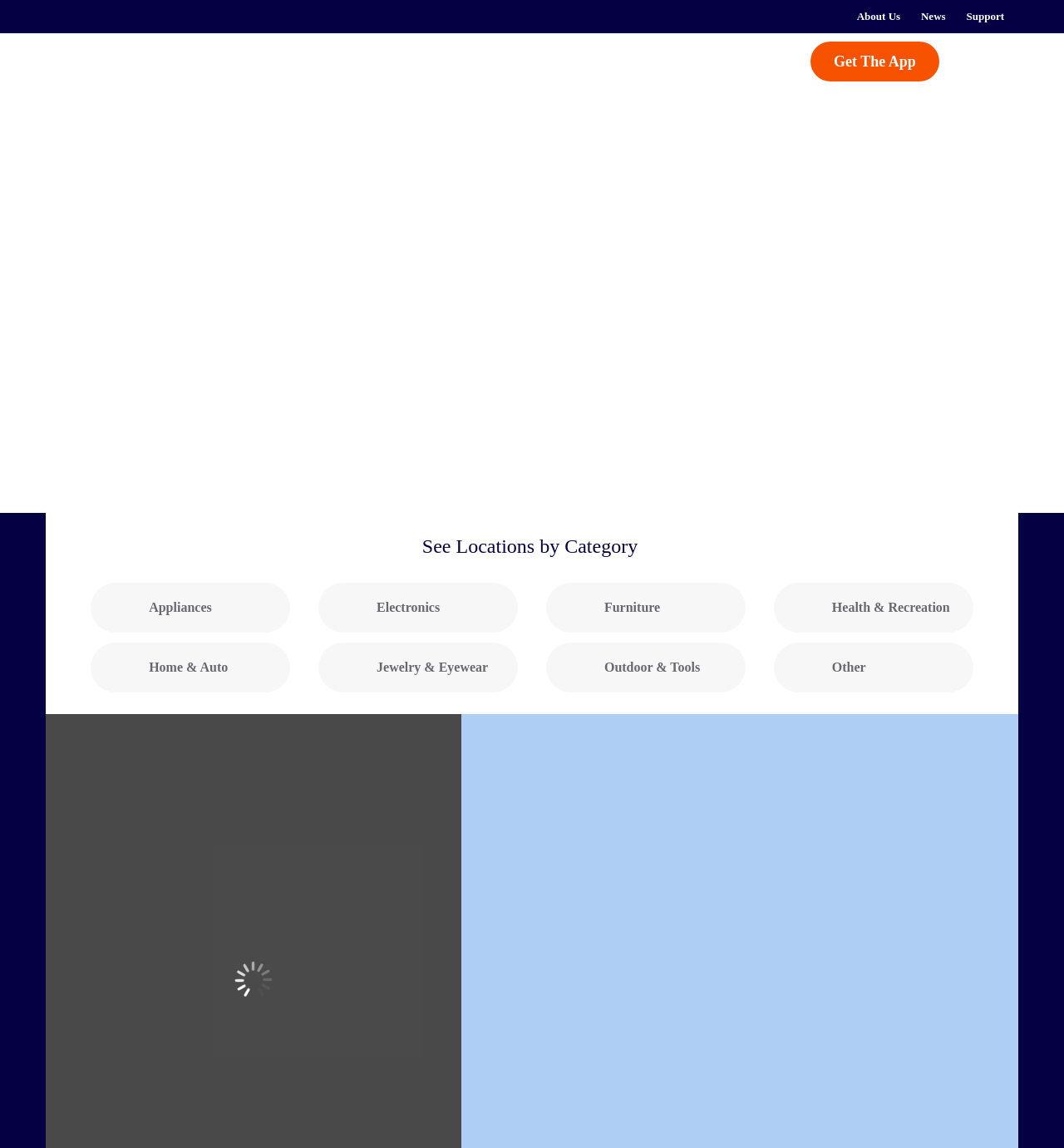Using a single word or phrase, answer the following question: 
What categories of products are available for leasing?

Multiple categories